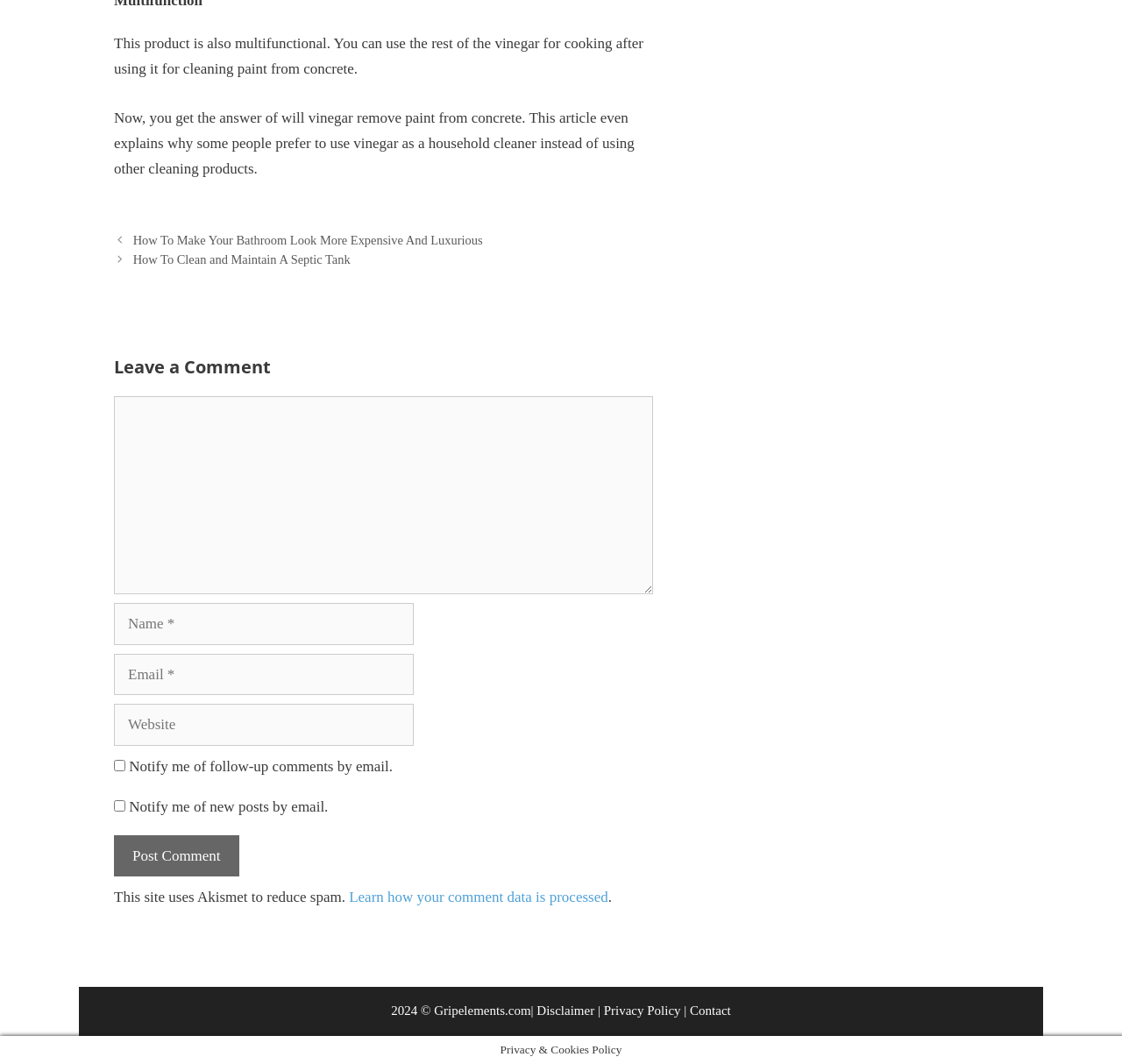Can you show the bounding box coordinates of the region to click on to complete the task described in the instruction: "Enter your name"?

[0.102, 0.567, 0.369, 0.606]